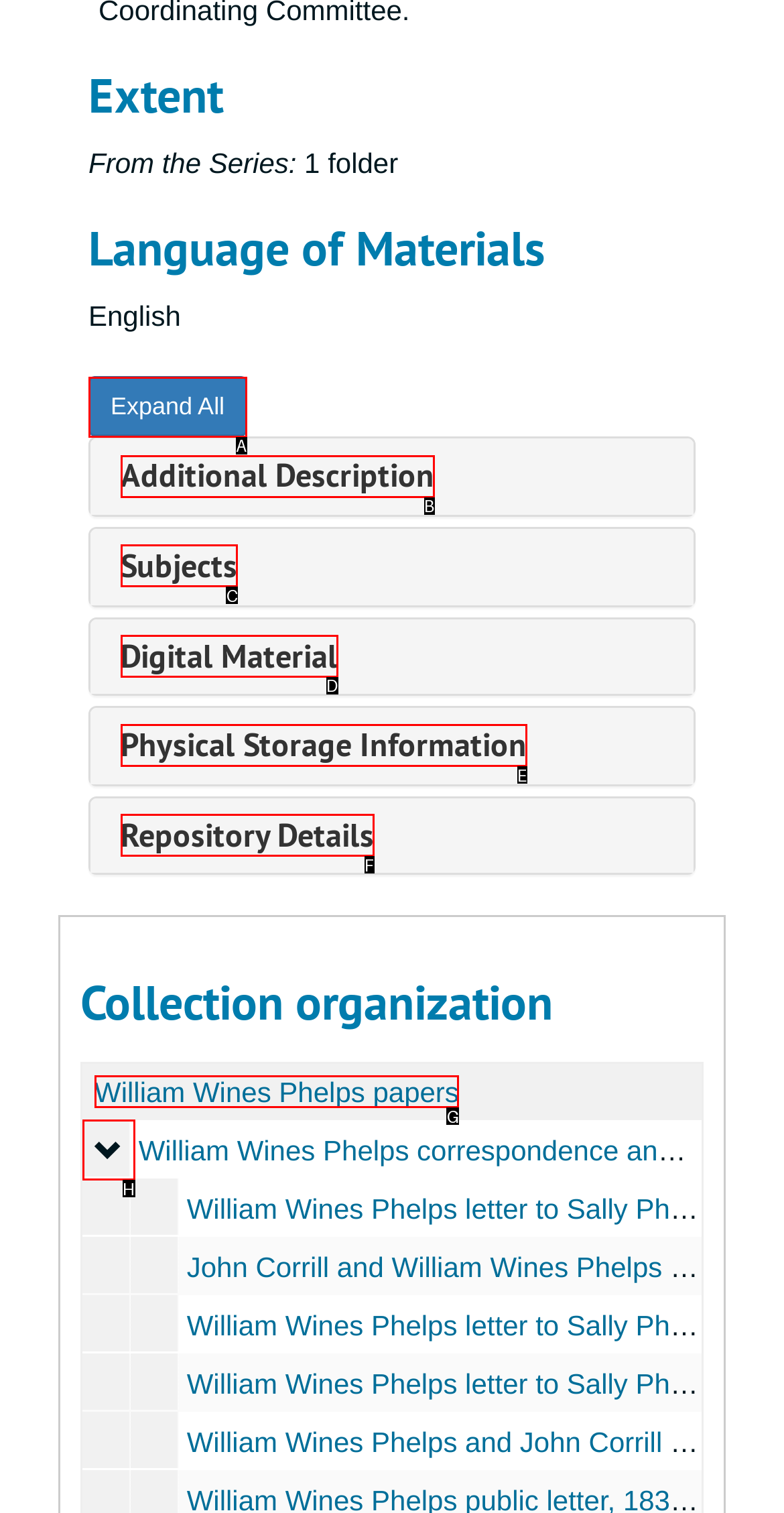For the instruction: Explore subjects, which HTML element should be clicked?
Respond with the letter of the appropriate option from the choices given.

C